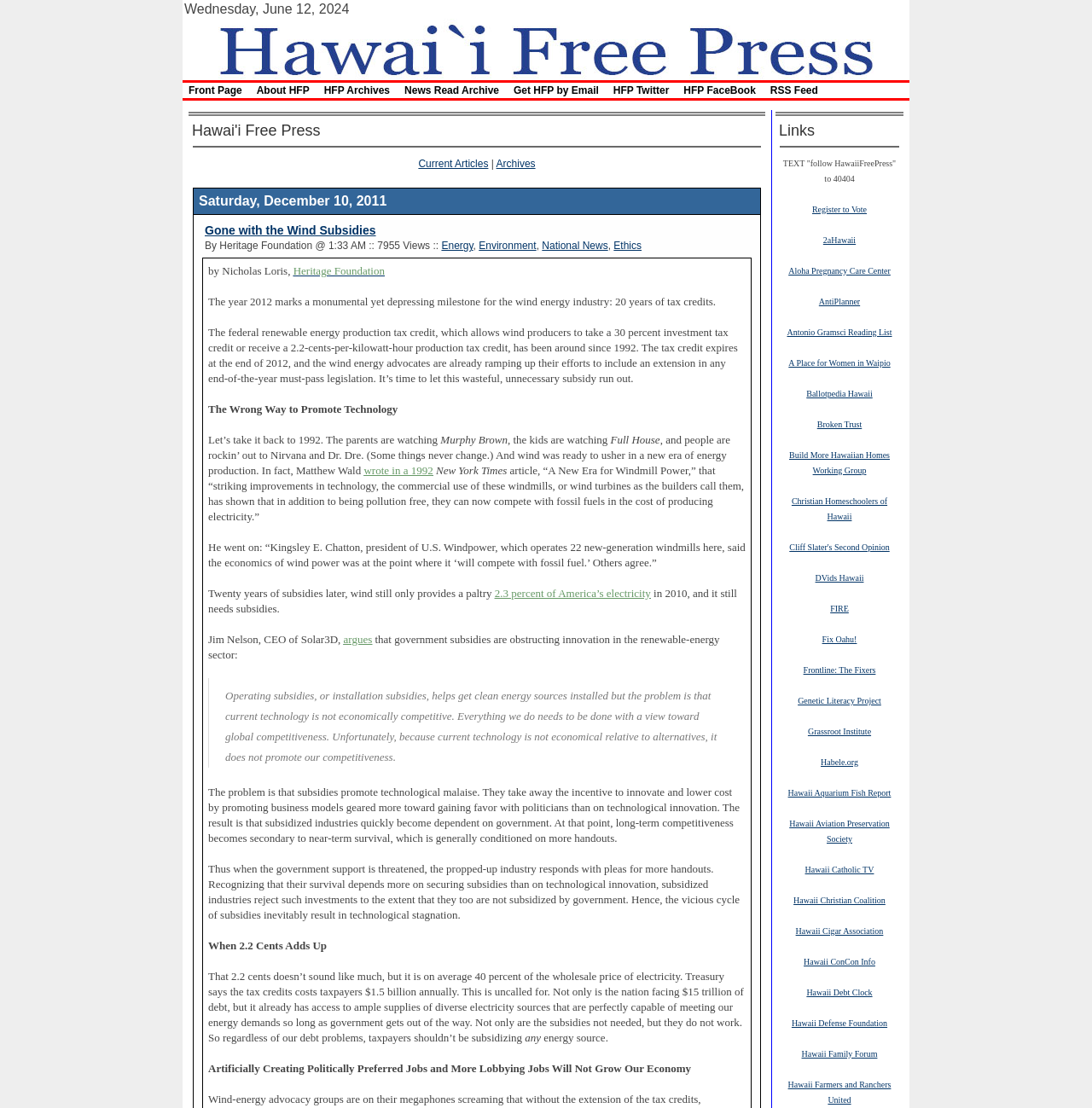Please pinpoint the bounding box coordinates for the region I should click to adhere to this instruction: "Click on 'Hawaii Free Press'".

[0.175, 0.037, 0.825, 0.05]